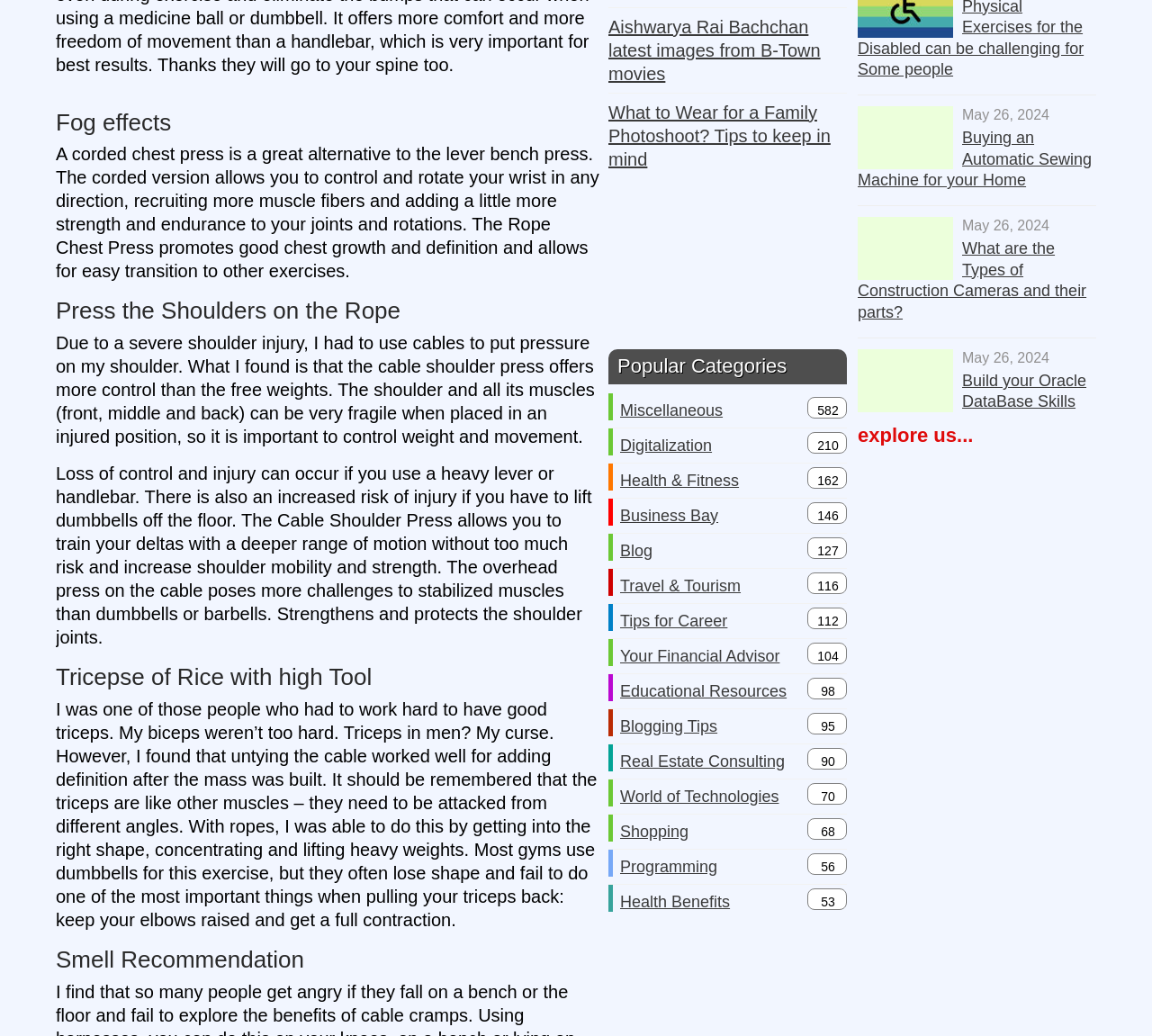Please identify the bounding box coordinates of the element I should click to complete this instruction: 'Read 'Fog effects''. The coordinates should be given as four float numbers between 0 and 1, like this: [left, top, right, bottom].

[0.048, 0.087, 0.52, 0.133]